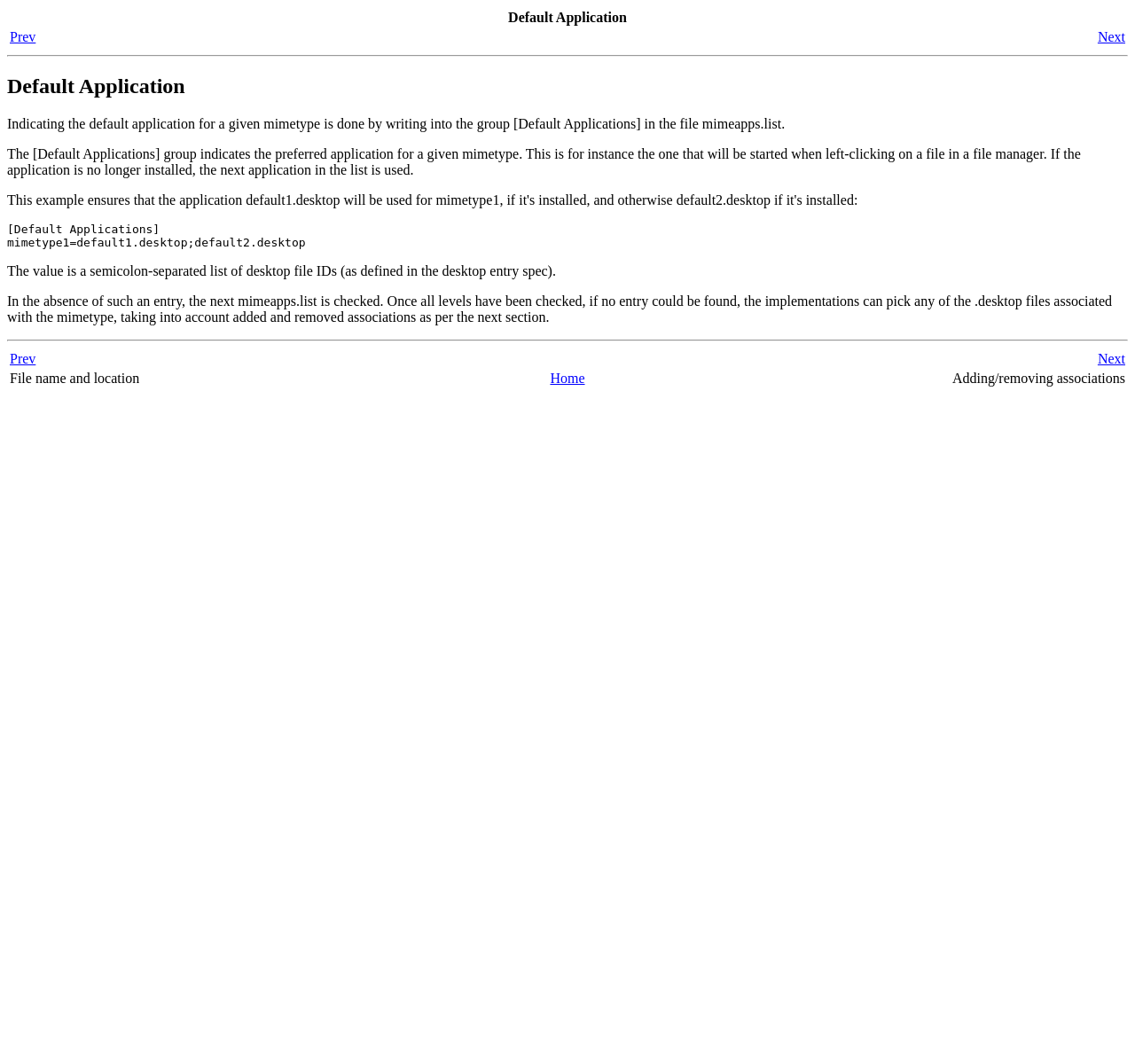How are desktop file IDs separated in the value?
Give a comprehensive and detailed explanation for the question.

The value is a semicolon-separated list of desktop file IDs, as defined in the desktop entry spec, which is used to indicate the preferred application for a given mimetype.